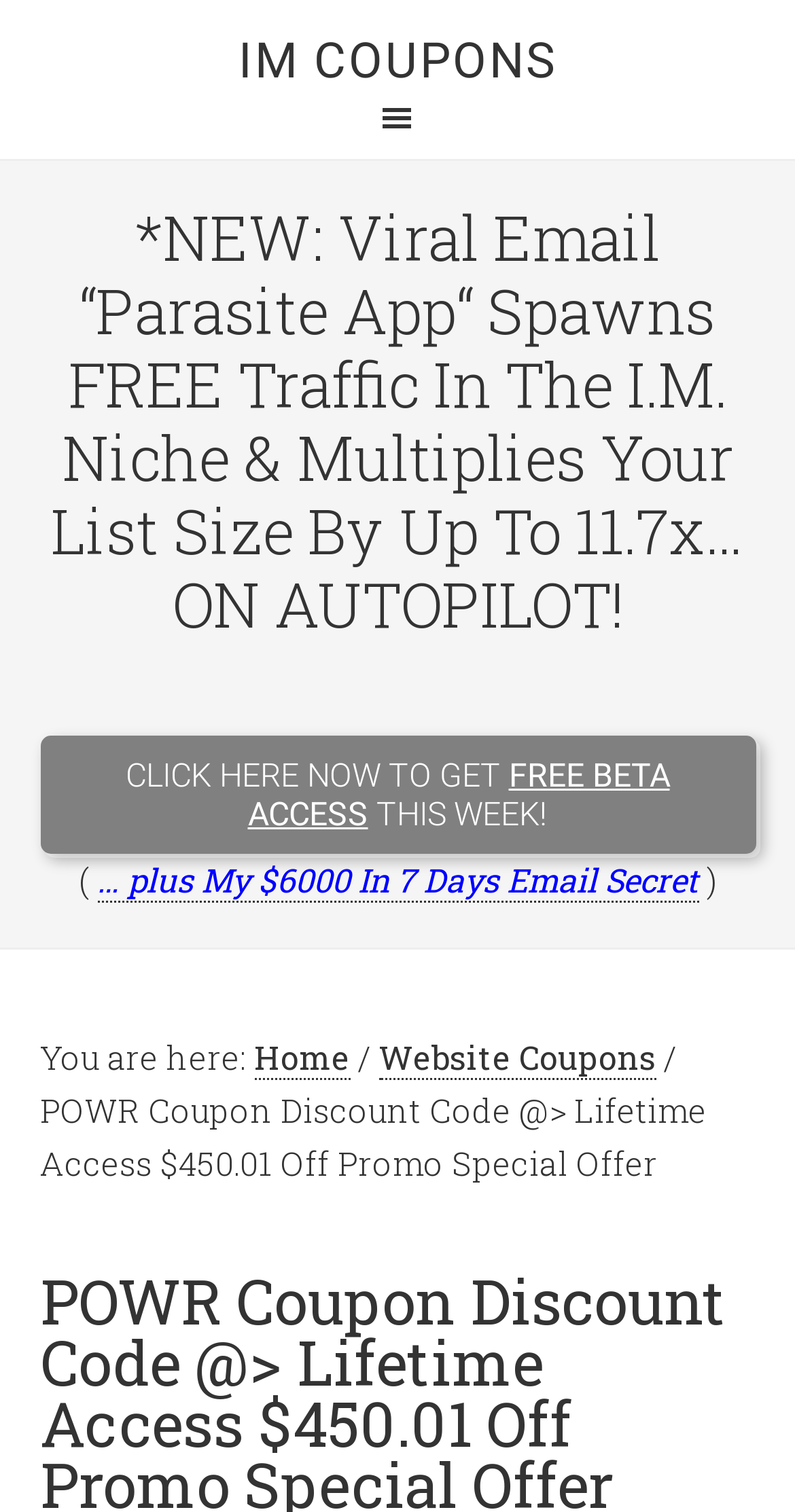Provide the bounding box coordinates of the HTML element this sentence describes: "Website Coupons".

[0.476, 0.685, 0.824, 0.714]